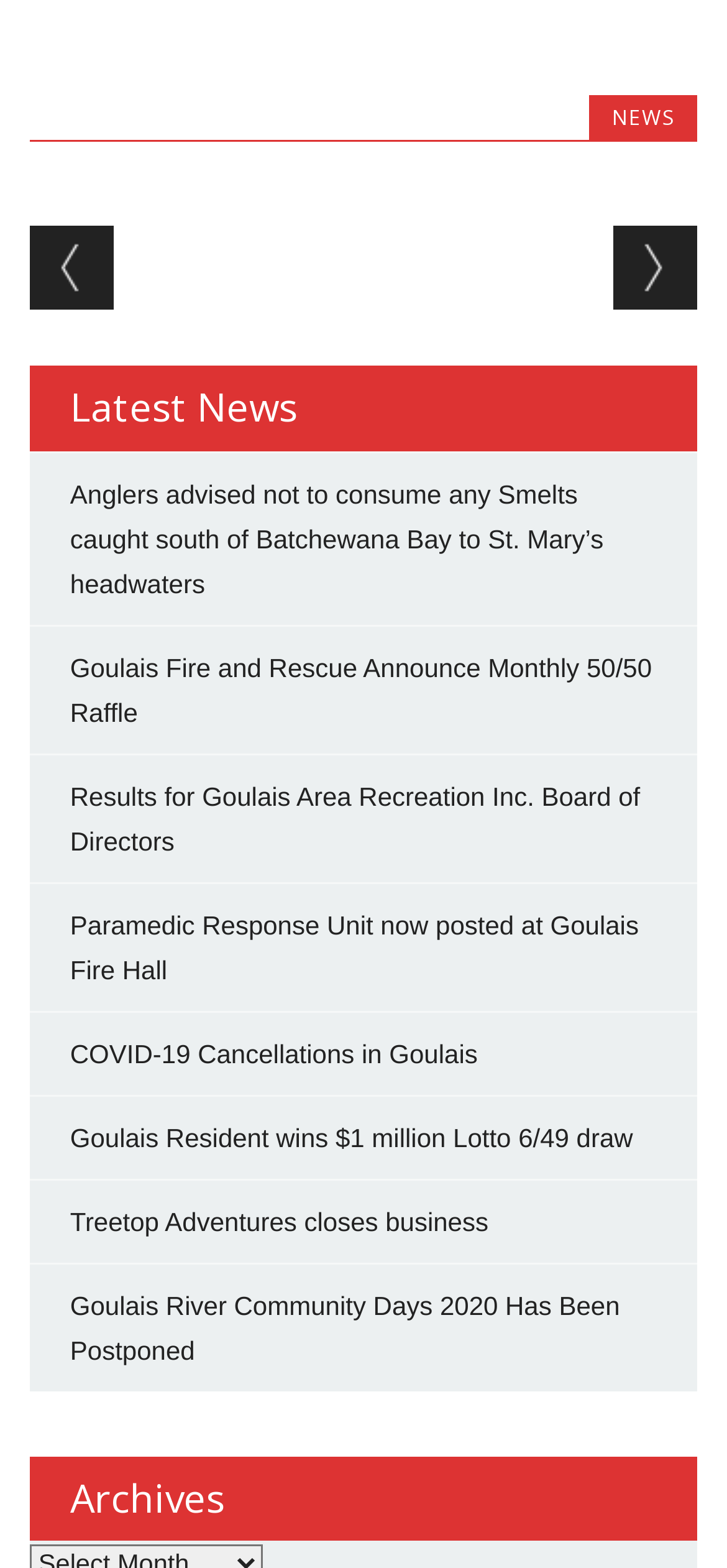Determine the bounding box coordinates of the clickable area required to perform the following instruction: "Read Latest News". The coordinates should be represented as four float numbers between 0 and 1: [left, top, right, bottom].

[0.096, 0.243, 0.409, 0.276]